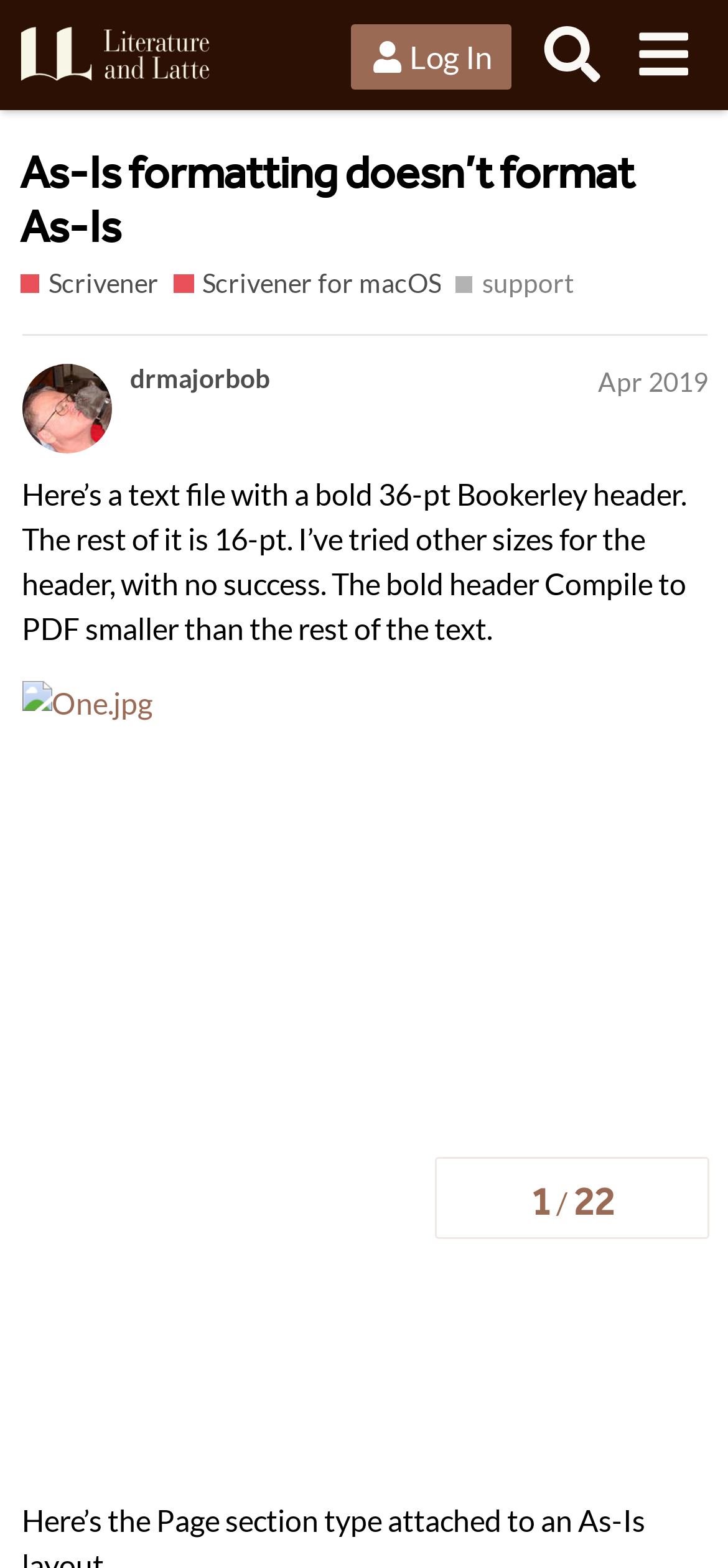Who started the topic?
Refer to the image and provide a detailed answer to the question.

I found the answer by looking at the heading element with the text 'drmajorbob Apr 2019', which indicates that the topic was started by a user named drmajorbob.